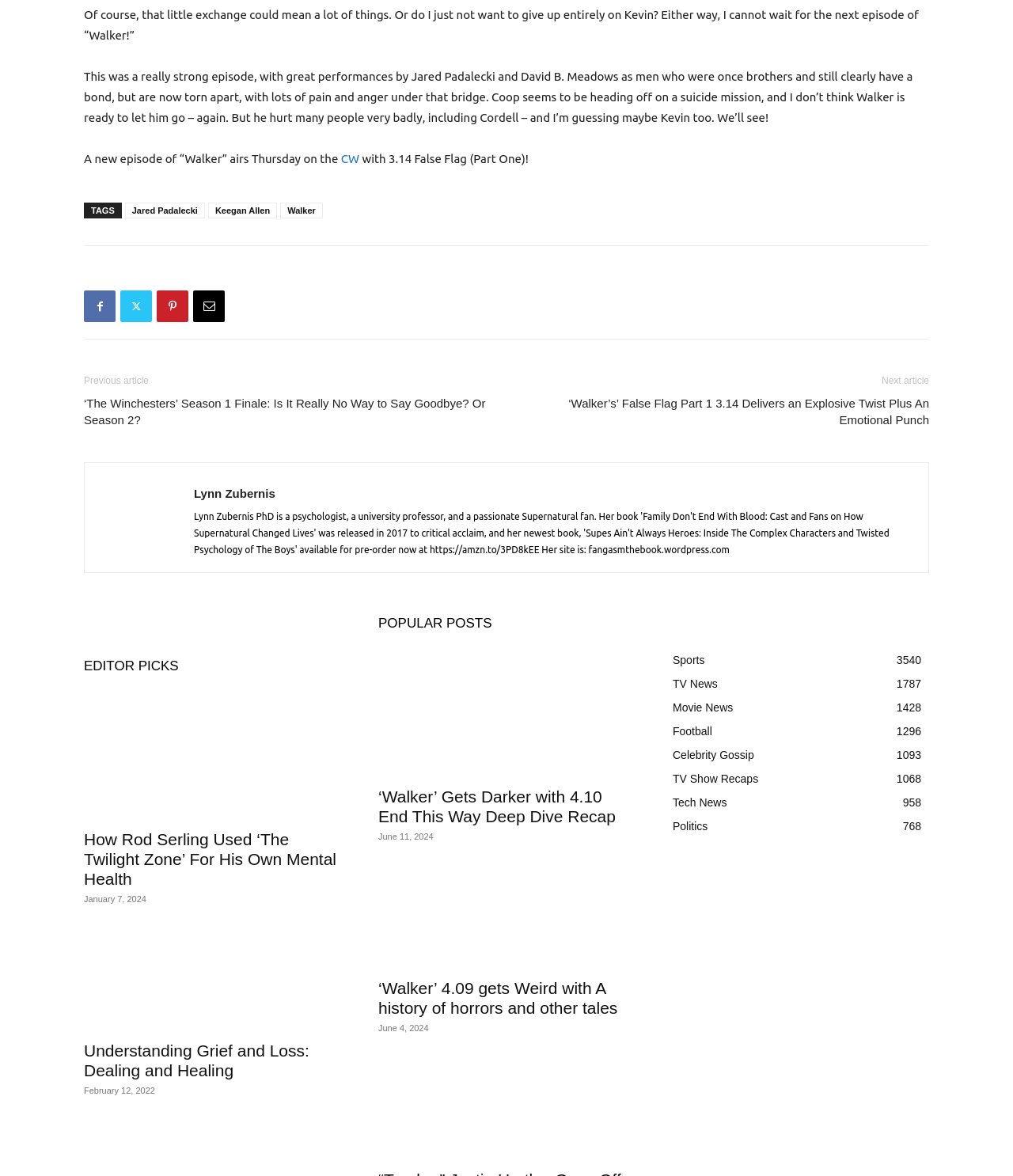Find the bounding box coordinates for the area that must be clicked to perform this action: "Read the article about Jared Padalecki".

[0.123, 0.172, 0.202, 0.186]